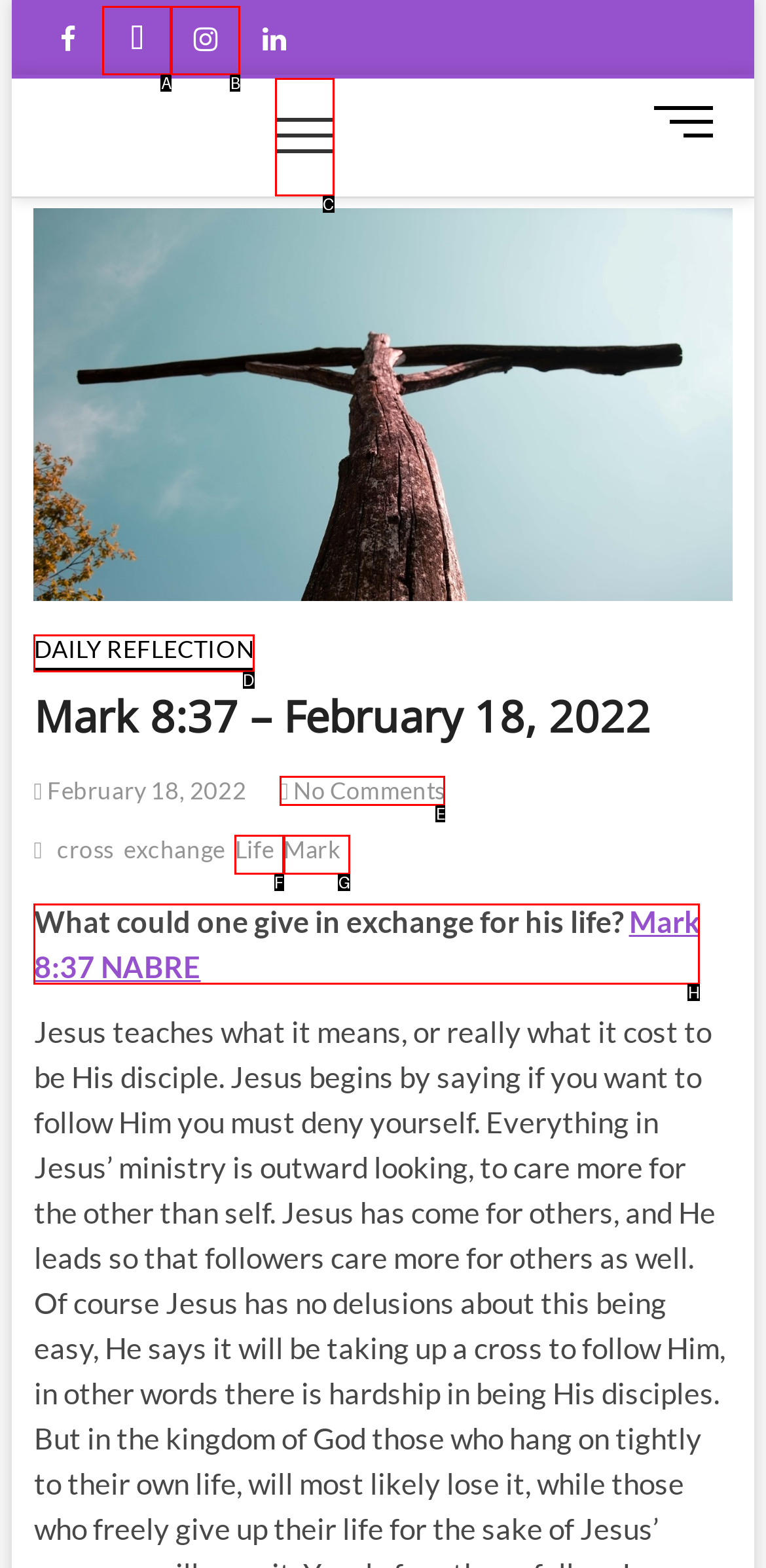Which choice should you pick to execute the task: Expand main menu
Respond with the letter associated with the correct option only.

C